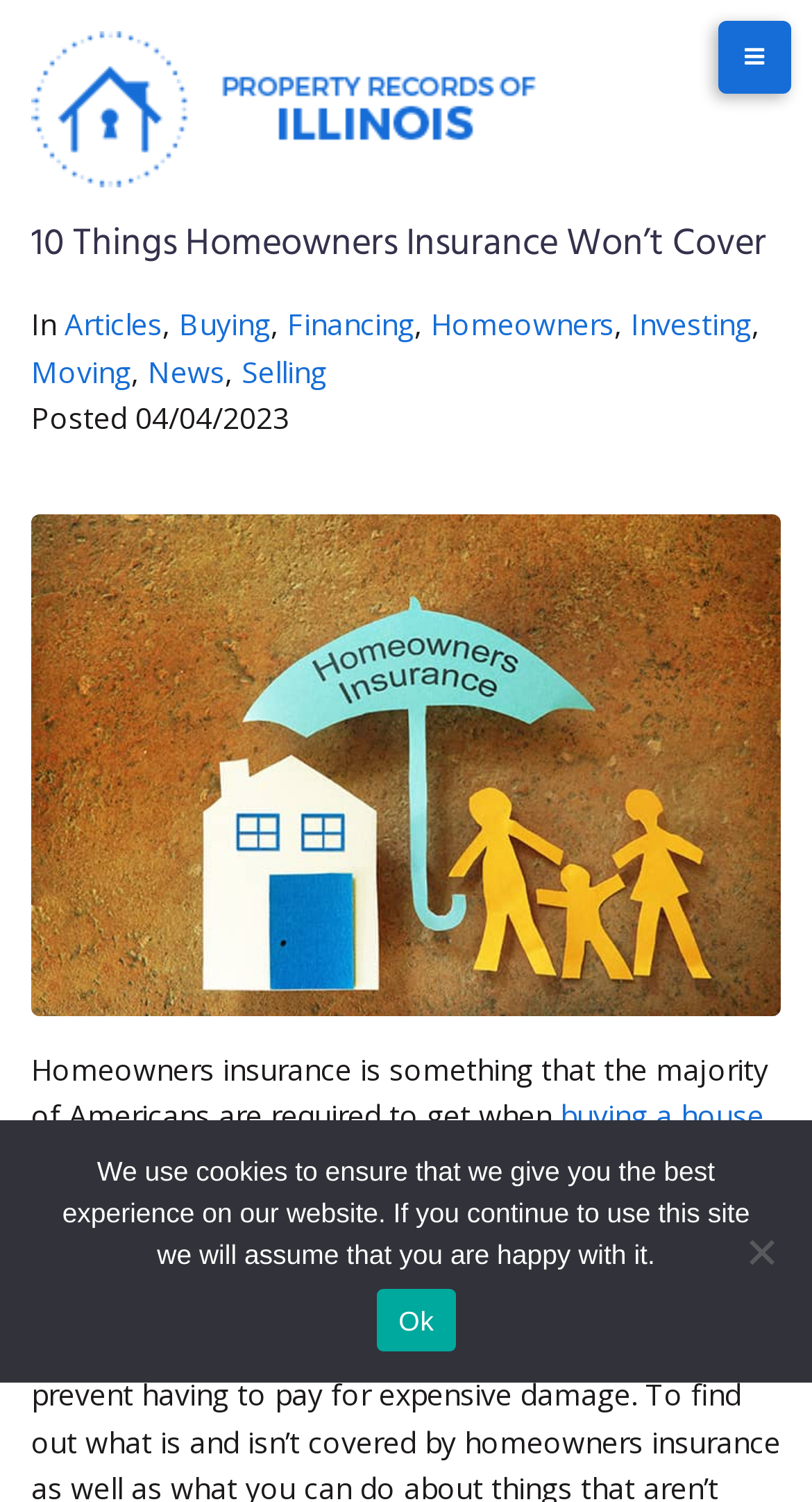Can you specify the bounding box coordinates for the region that should be clicked to fulfill this instruction: "Navigate to the Homeowners page".

[0.531, 0.203, 0.756, 0.229]